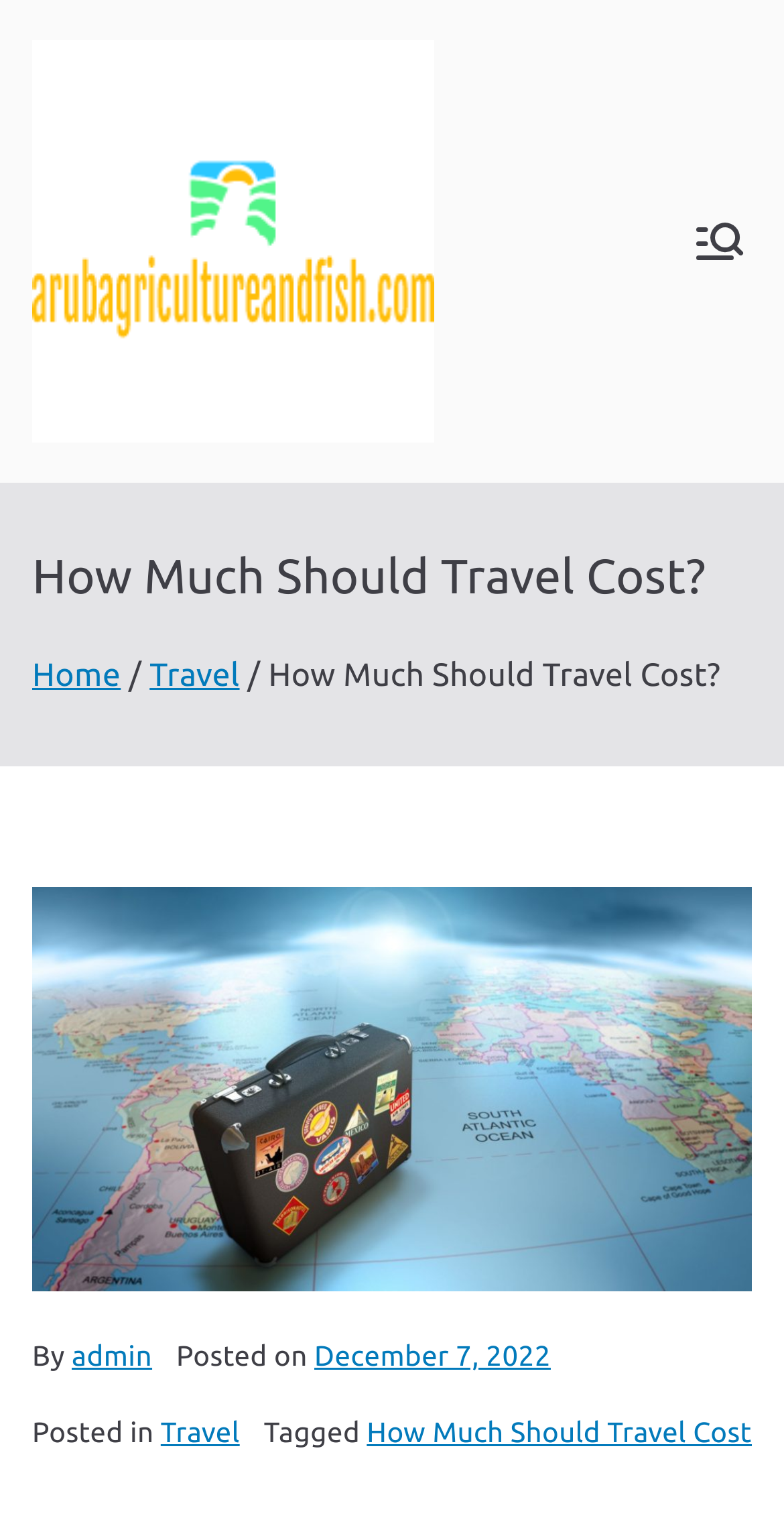Please provide the bounding box coordinates for the element that needs to be clicked to perform the following instruction: "click on the primary menu button". The coordinates should be given as four float numbers between 0 and 1, i.e., [left, top, right, bottom].

[0.877, 0.139, 0.959, 0.176]